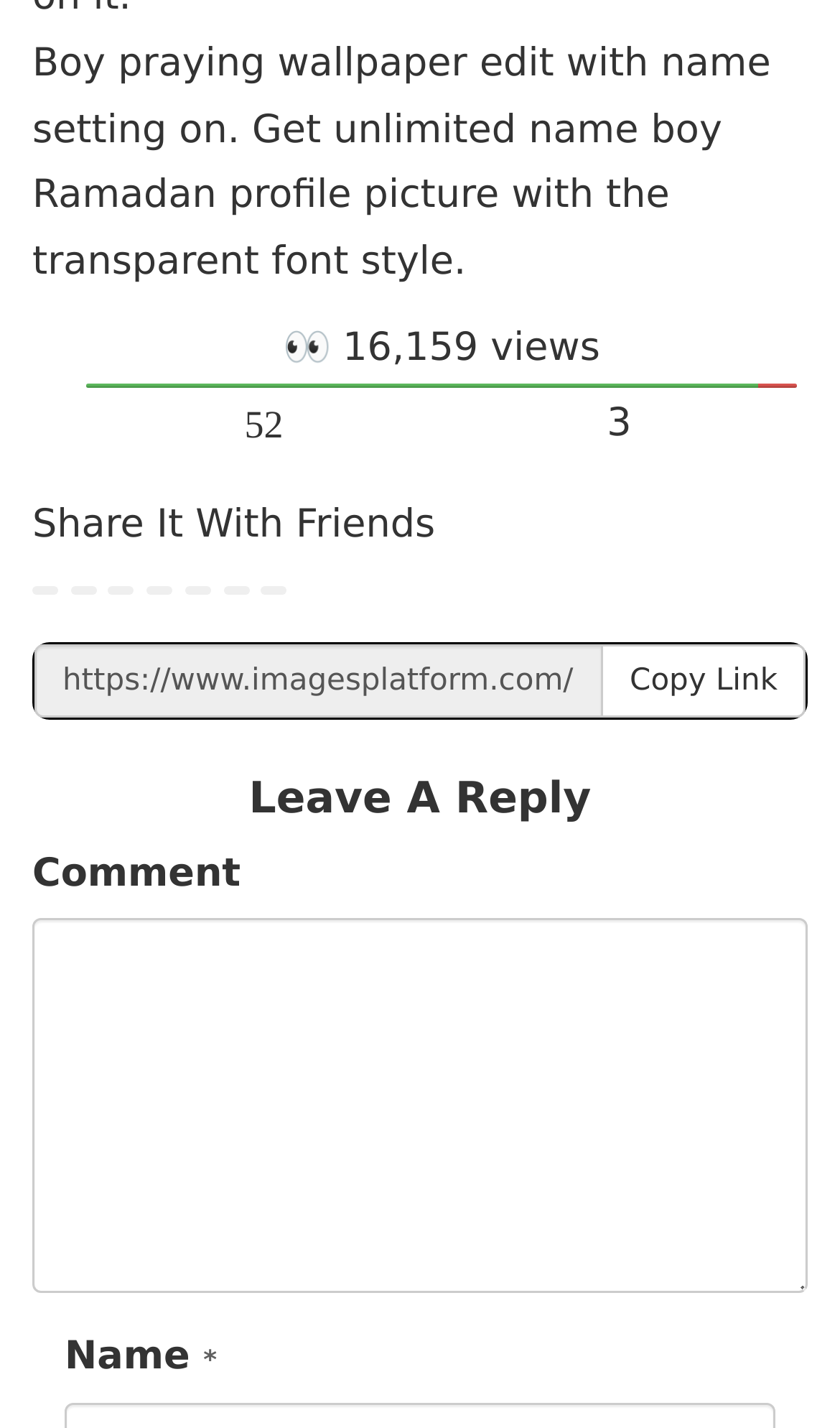Mark the bounding box of the element that matches the following description: "aria-label="facebook"".

[0.038, 0.412, 0.069, 0.418]